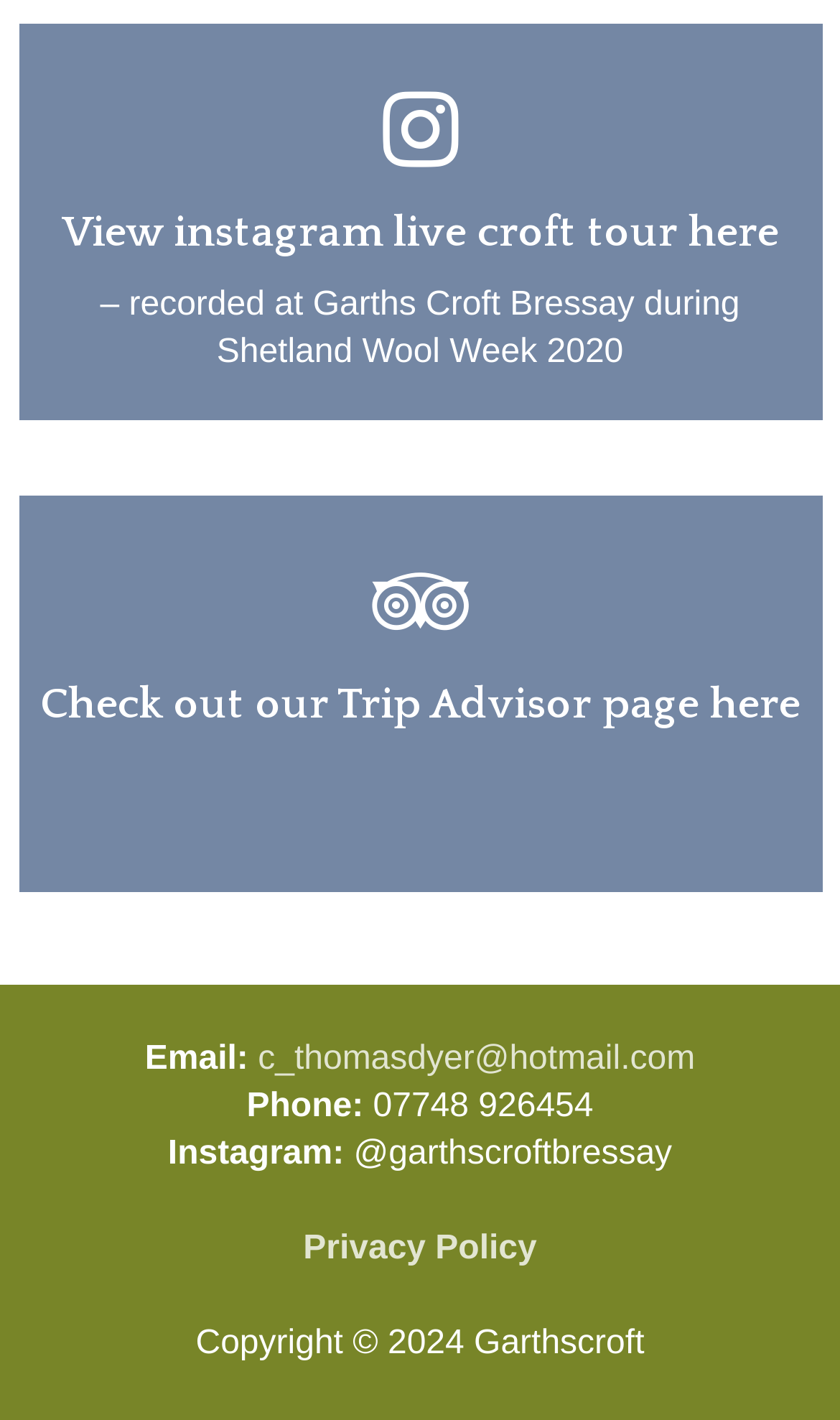Determine the bounding box coordinates of the UI element described by: "Privacy Policy".

[0.361, 0.867, 0.639, 0.892]